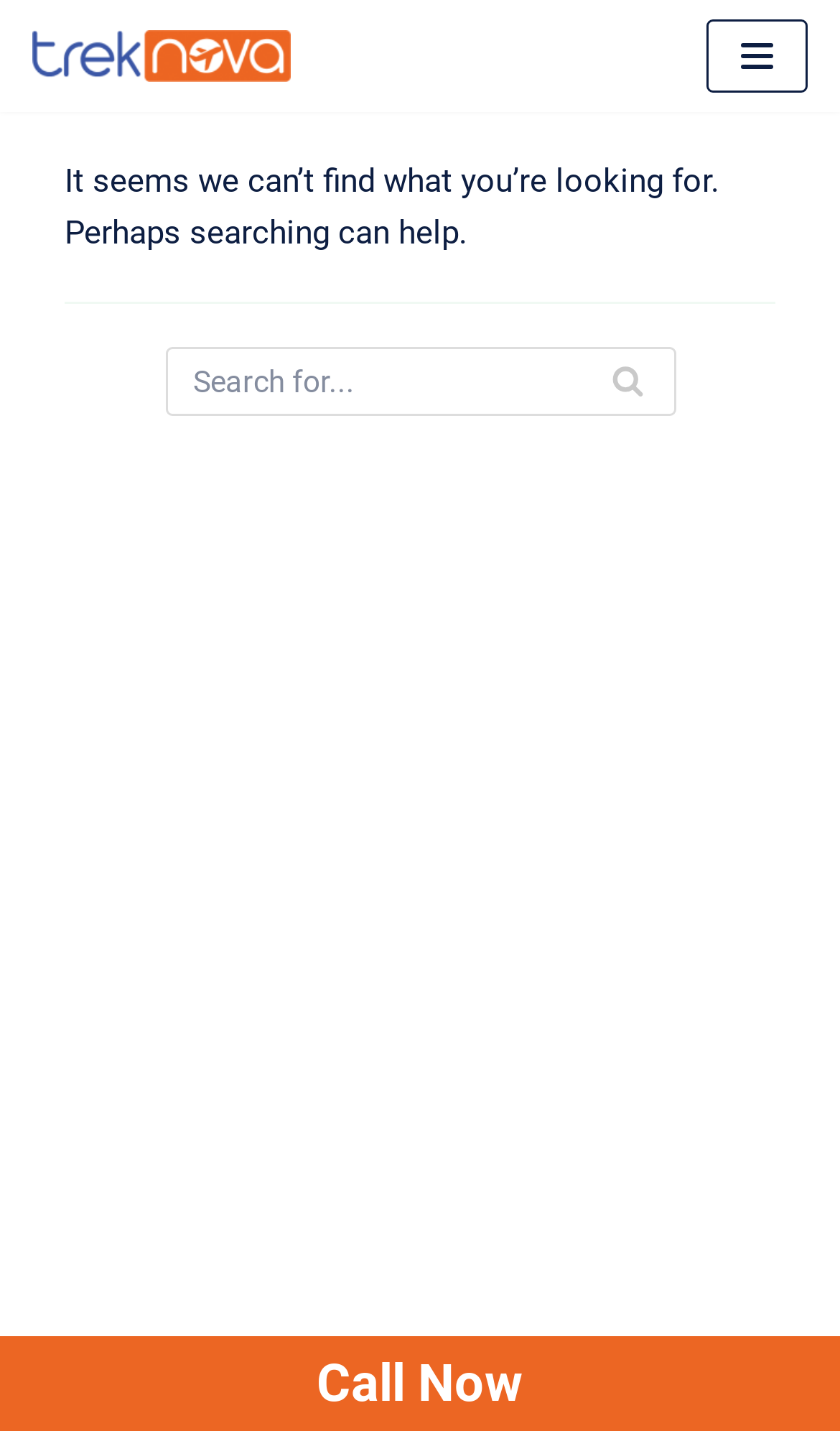Using the webpage screenshot and the element description Call Now, determine the bounding box coordinates. Specify the coordinates in the format (top-left x, top-left y, bottom-right x, bottom-right y) with values ranging from 0 to 1.

[0.0, 0.934, 1.0, 1.0]